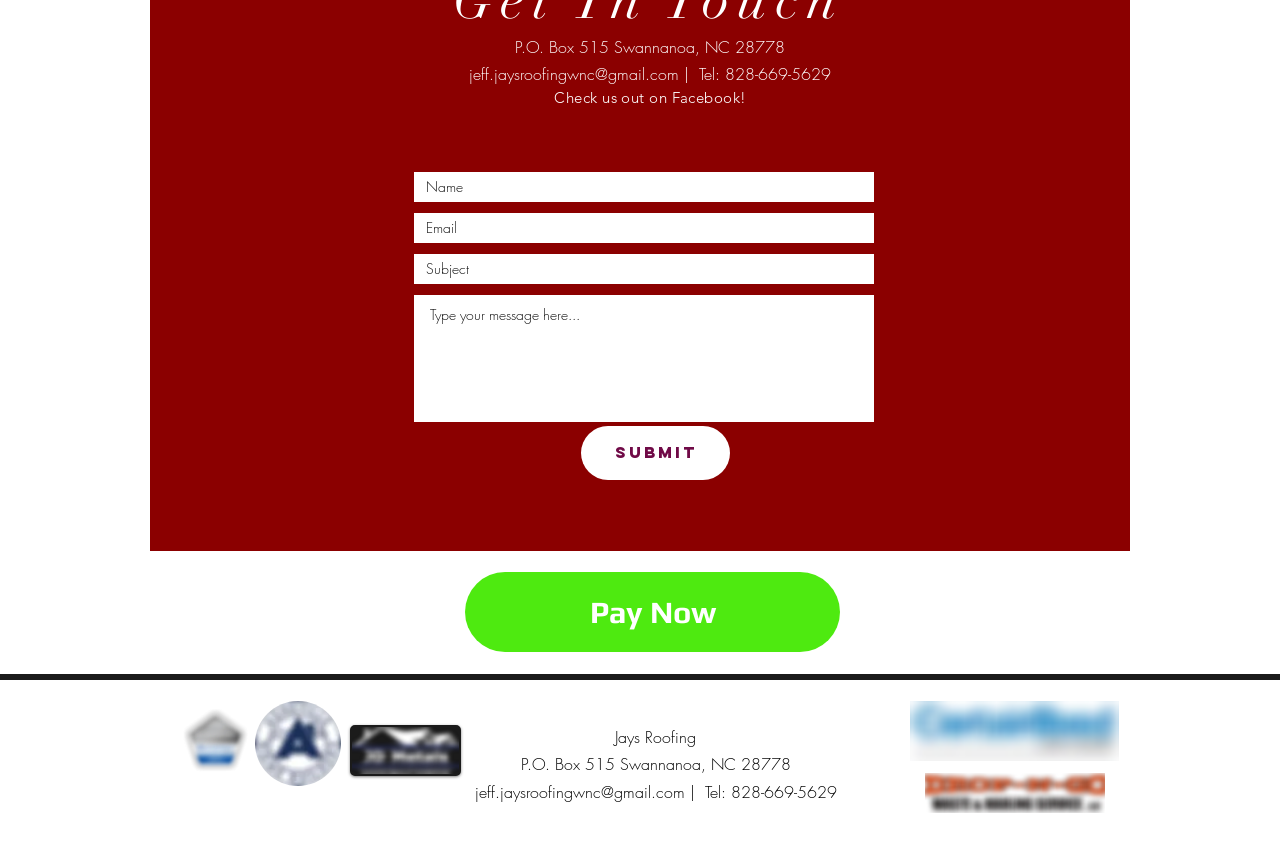Given the description aria-label="Name" name="name" placeholder="Name", predict the bounding box coordinates of the UI element. Ensure the coordinates are in the format (top-left x, top-left y, bottom-right x, bottom-right y) and all values are between 0 and 1.

[0.323, 0.198, 0.683, 0.233]